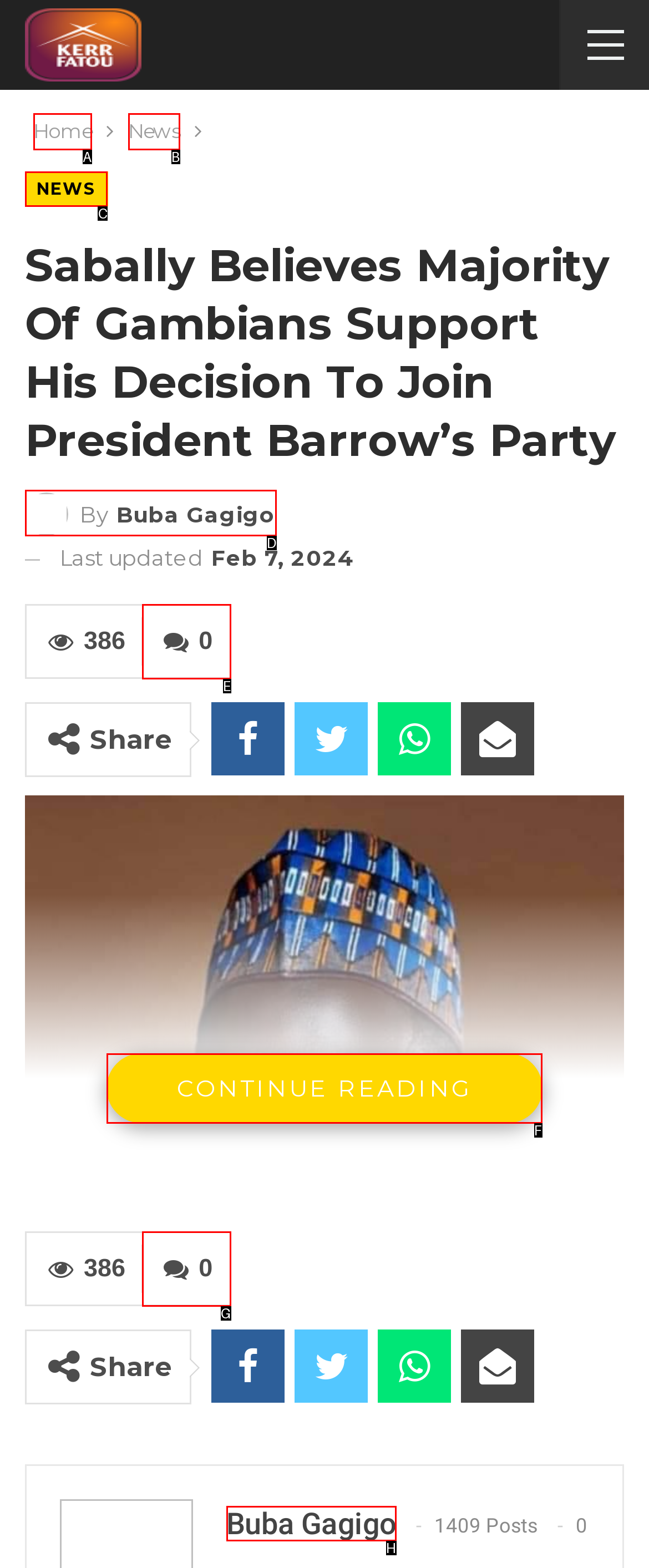Select the option that aligns with the description: News
Respond with the letter of the correct choice from the given options.

B